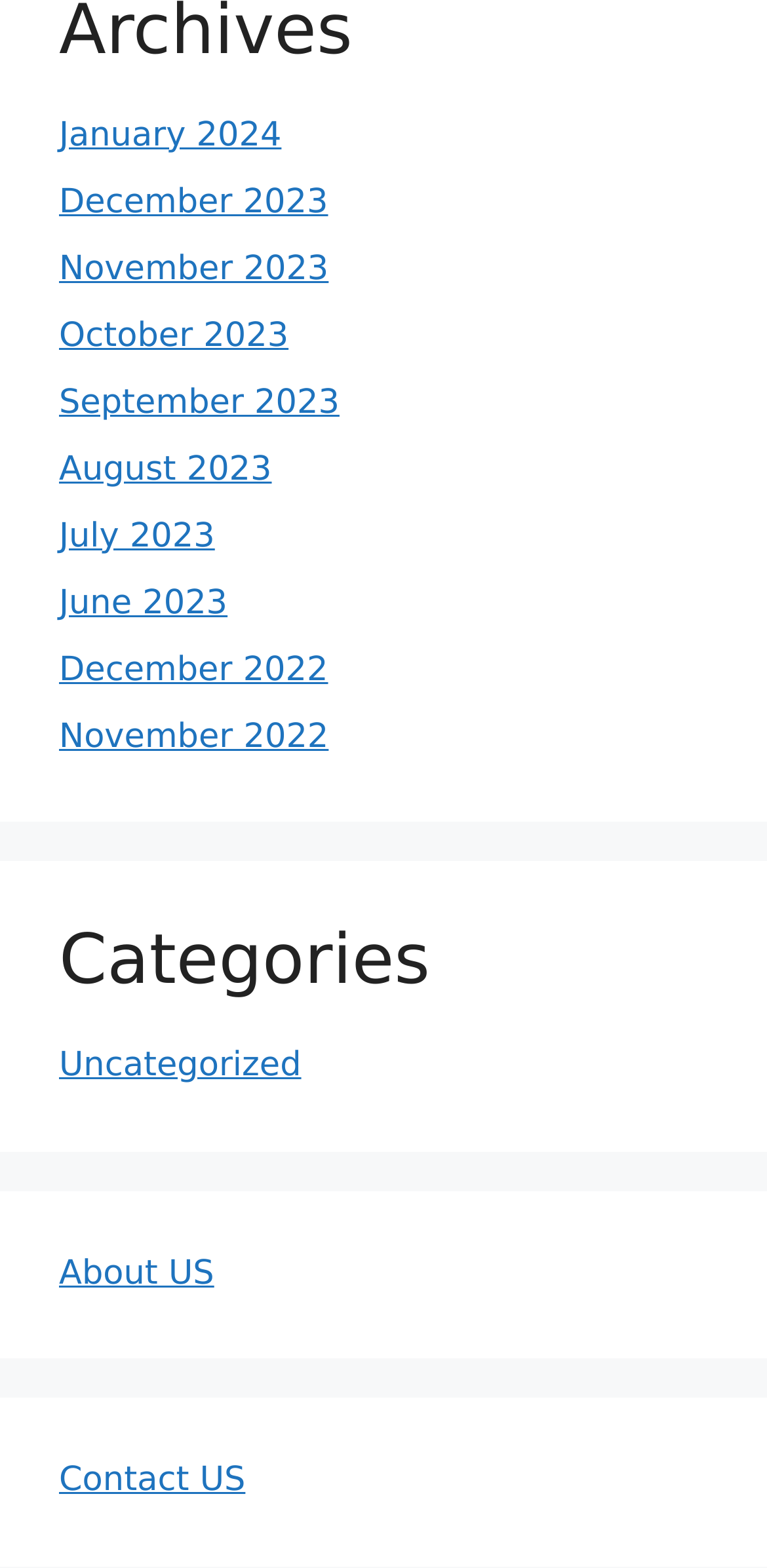Given the webpage screenshot, identify the bounding box of the UI element that matches this description: "June 2023".

[0.077, 0.372, 0.297, 0.397]